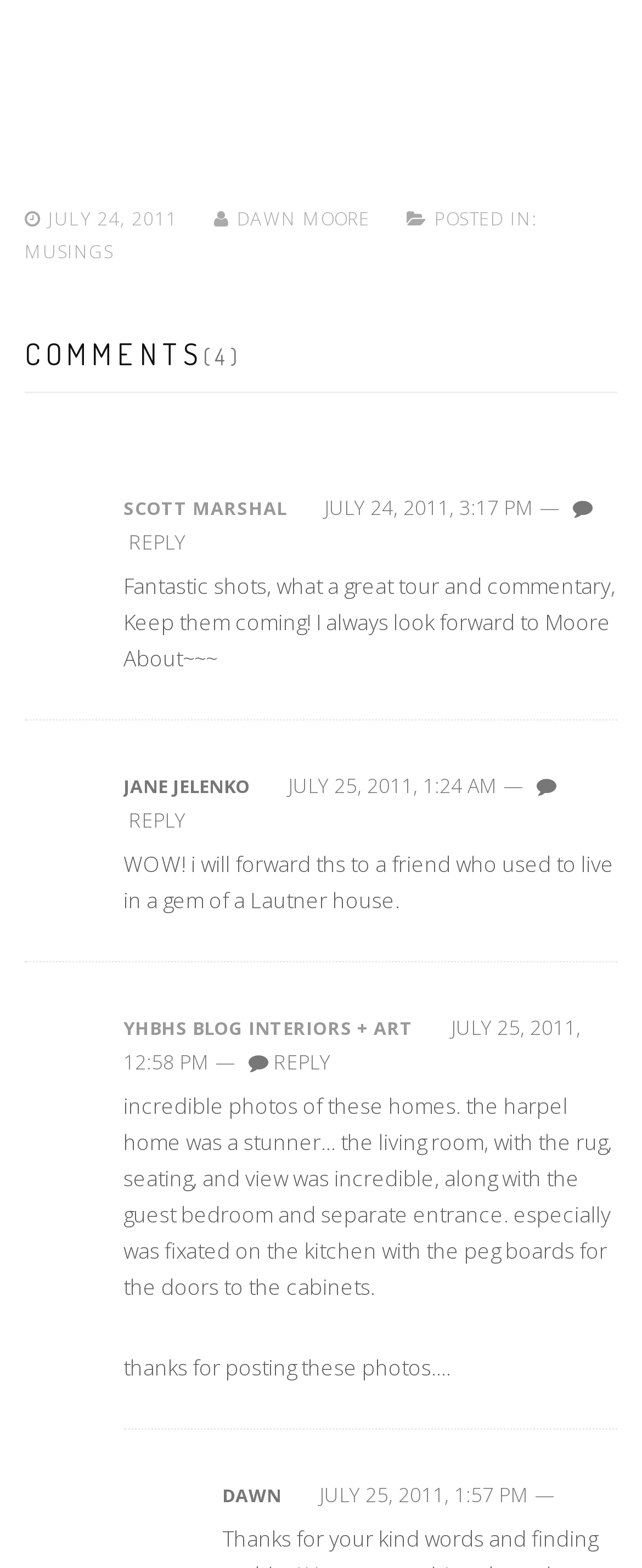Specify the bounding box coordinates of the area to click in order to execute this command: 'View comments'. The coordinates should consist of four float numbers ranging from 0 to 1, and should be formatted as [left, top, right, bottom].

[0.038, 0.213, 0.962, 0.251]